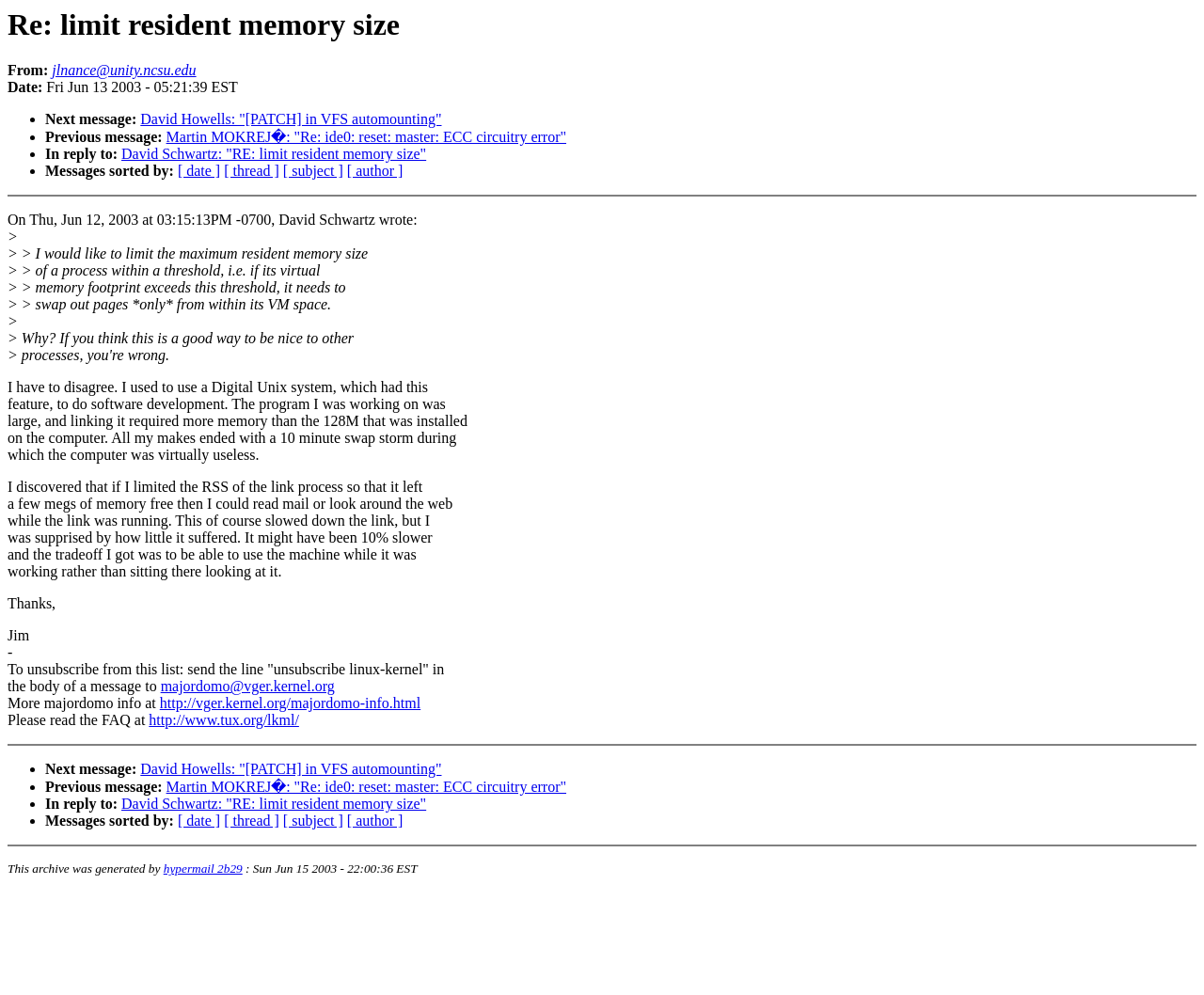Determine the coordinates of the bounding box for the clickable area needed to execute this instruction: "Reply to David Schwartz".

[0.101, 0.147, 0.354, 0.163]